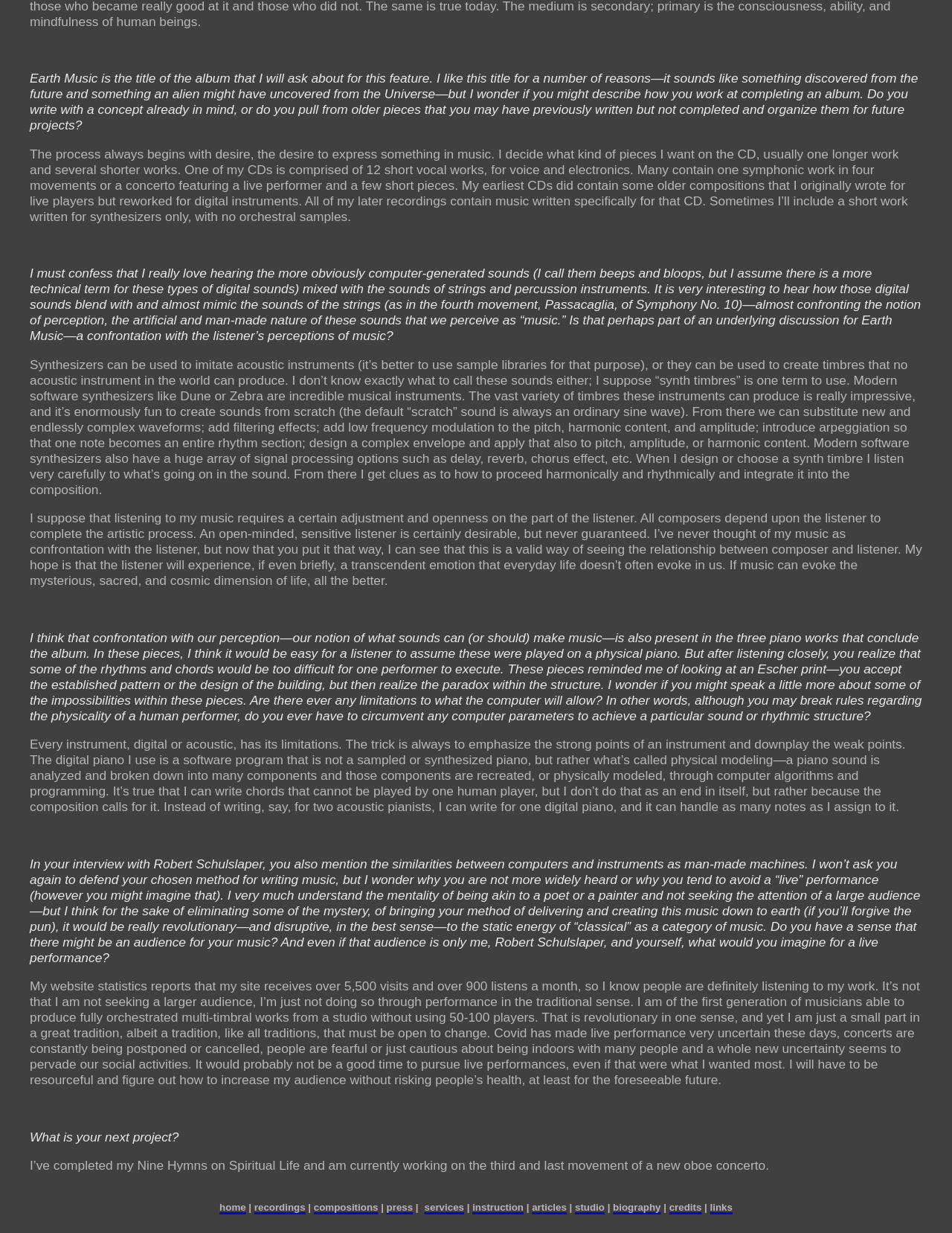What is the purpose of synthesizers in the composer's music?
Give a single word or phrase answer based on the content of the image.

To create timbres